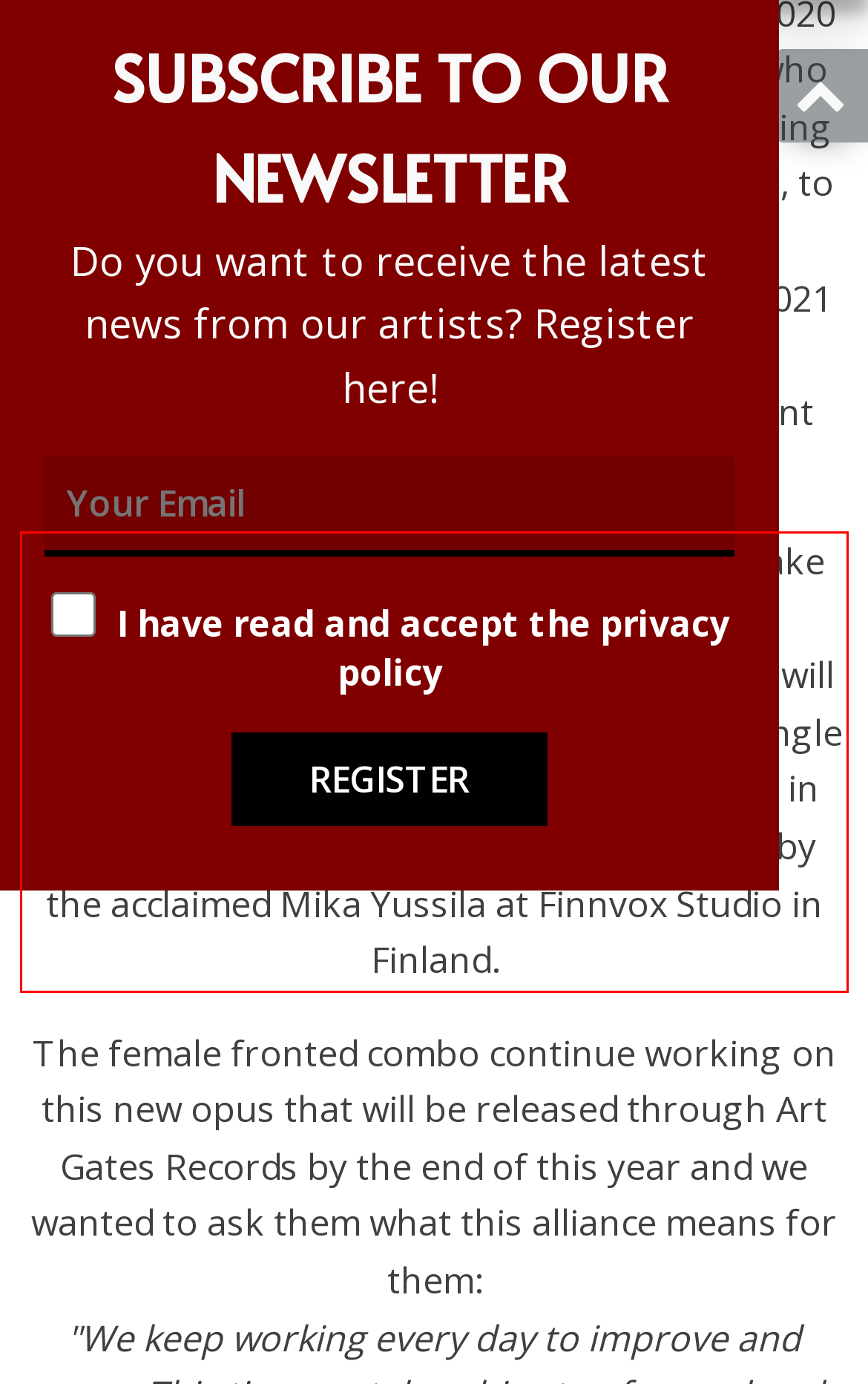Please perform OCR on the UI element surrounded by the red bounding box in the given webpage screenshot and extract its text content.

Good reviews, live concerts and new fans make the band develop to new heights and last December they presented a preview of what will be their new album with the release of the single ''The Flight''. Recorded, mixed and produced in The Mixtery by Raúl Abellán and mastered by the acclaimed Mika Yussila at Finnvox Studio in Finland.